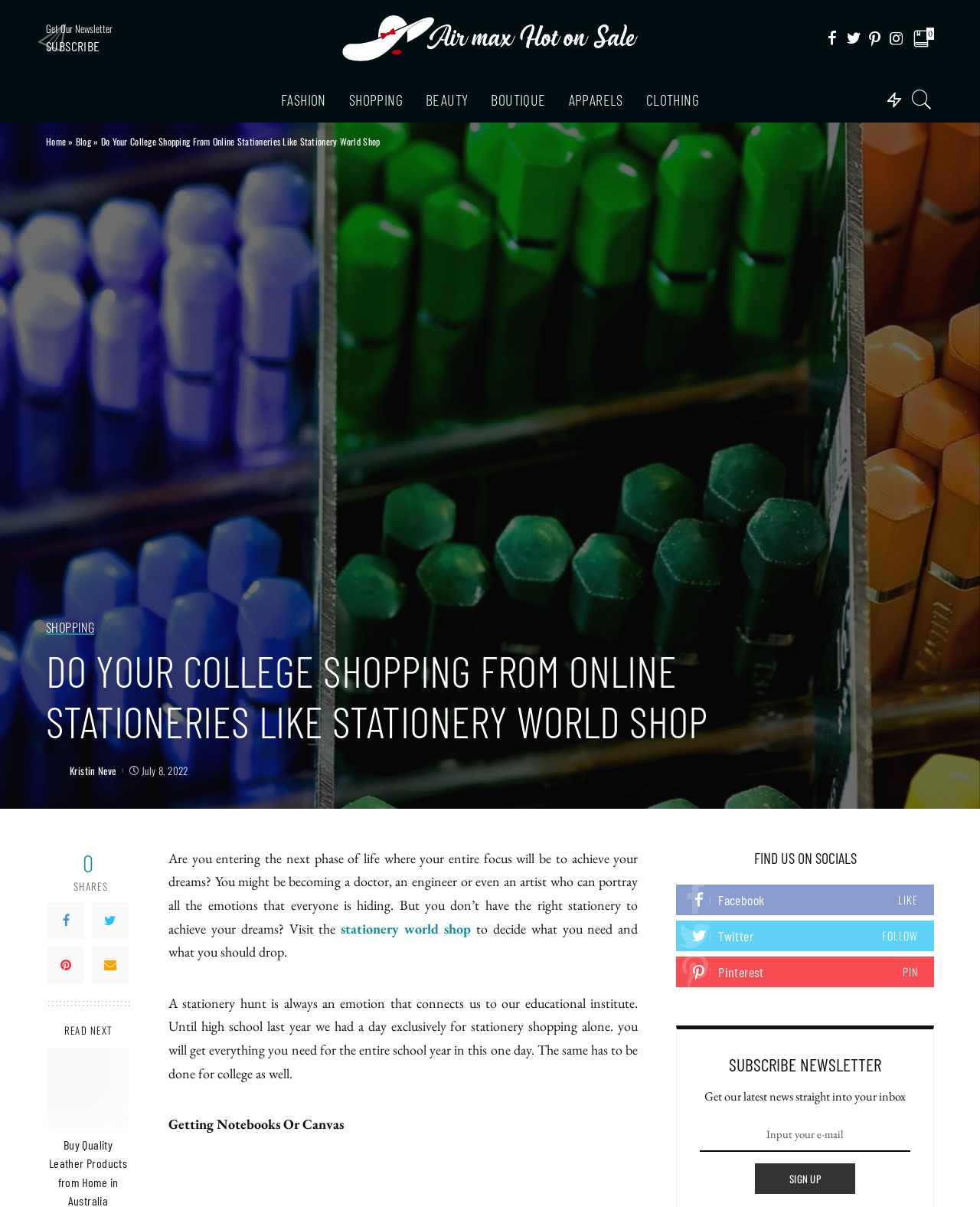What is the purpose of the textbox at the bottom of the webpage? Observe the screenshot and provide a one-word or short phrase answer.

To input email for newsletter